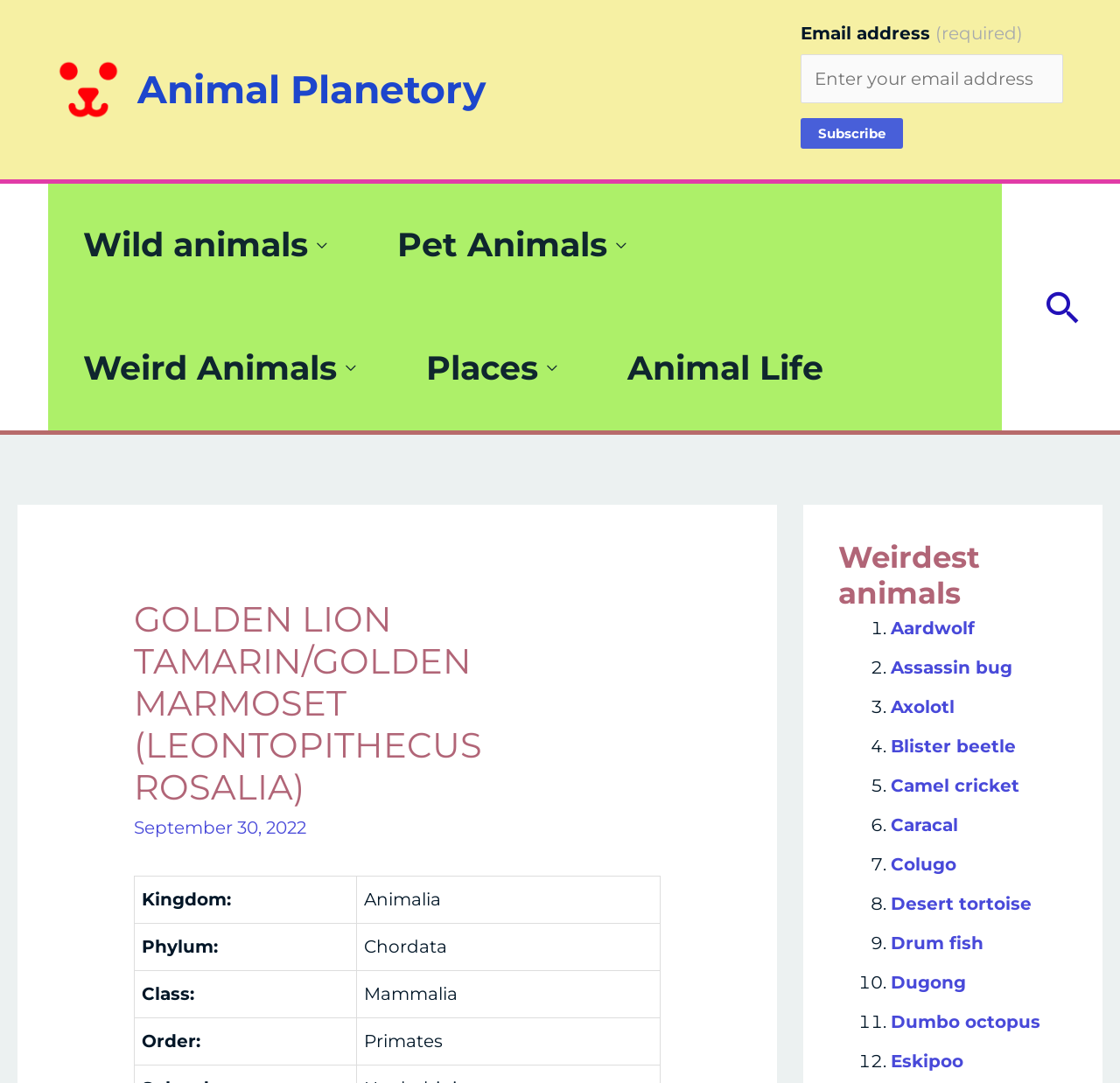Could you provide the bounding box coordinates for the portion of the screen to click to complete this instruction: "Explore Weird Animals"?

[0.748, 0.498, 0.953, 0.564]